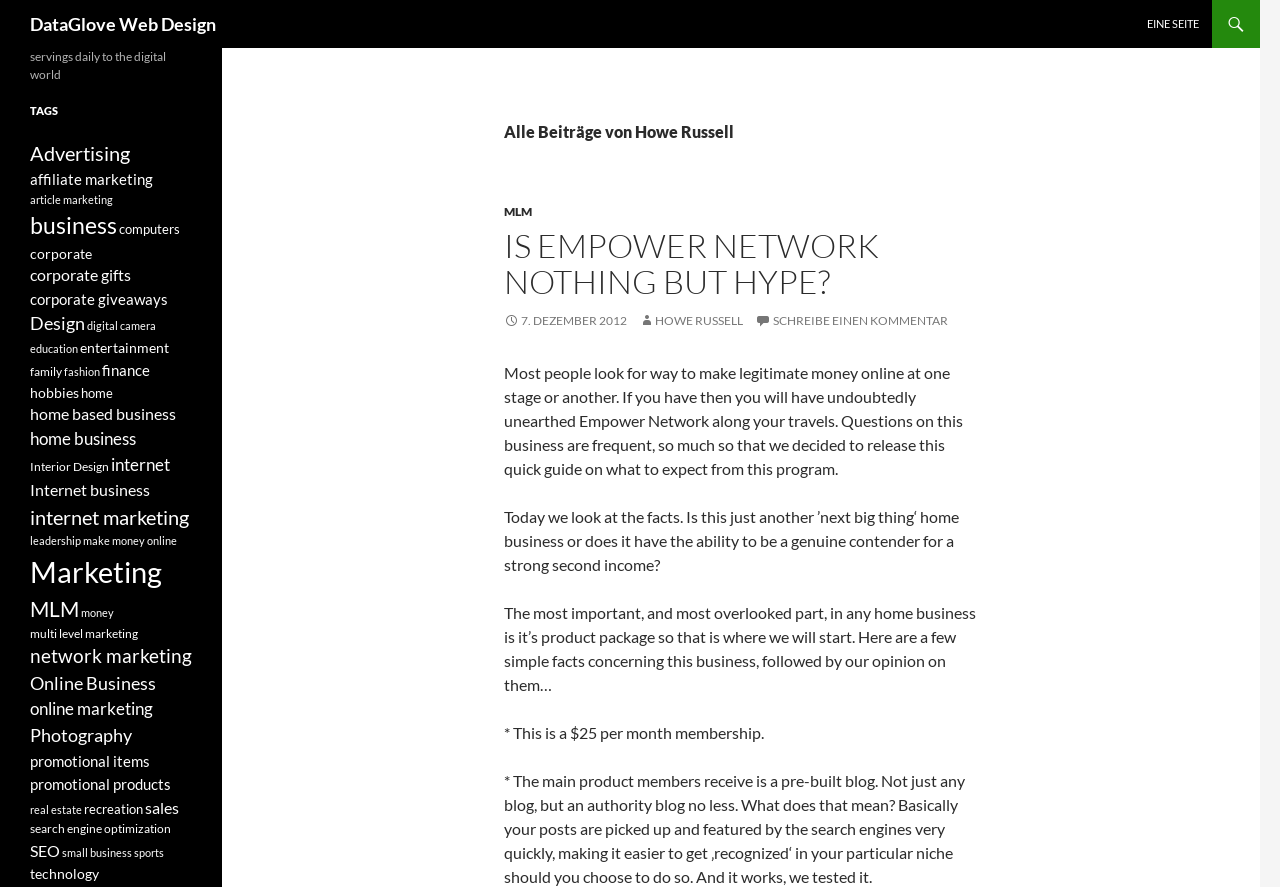Please find and generate the text of the main header of the webpage.

DataGlove Web Design